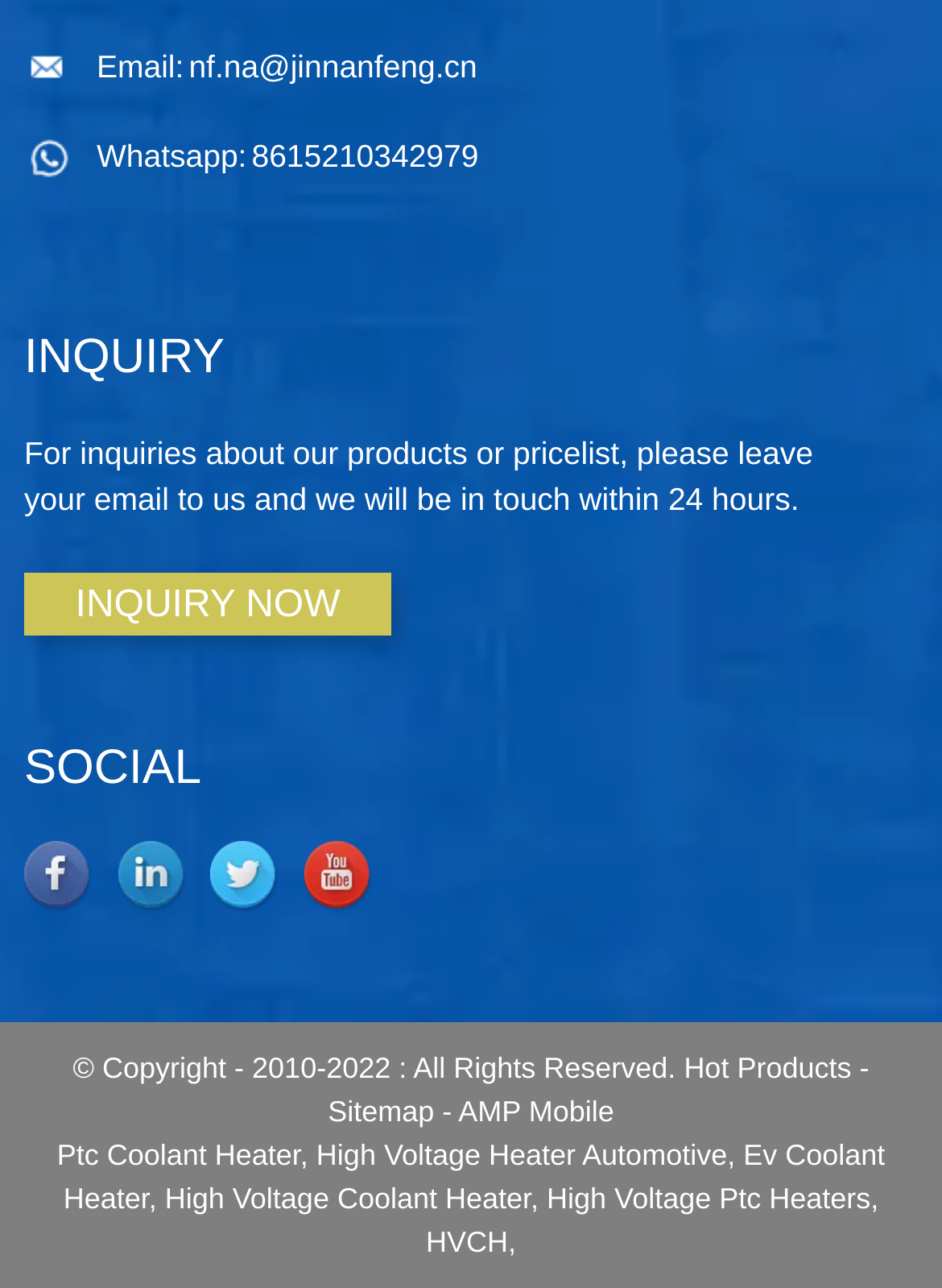From the webpage screenshot, identify the region described by INQUIRY NOW. Provide the bounding box coordinates as (top-left x, top-left y, bottom-right x, bottom-right y), with each value being a floating point number between 0 and 1.

[0.026, 0.445, 0.415, 0.494]